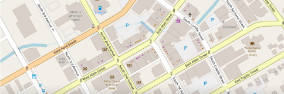Elaborate on the details you observe in the image.

This image displays a detailed map of Walla Walla, Washington, showcasing various streets, buildings, and landmarks within the area. The map highlights the layout of the city, including pathways, public spaces, and potential parking areas, providing a visual reference for residents and visitors. It is part of the contact information section for Eastern Washington Congresswoman Cathy McMorris Rodgers, where it indicates the location of her Walla Walla office, situated at 26 E. Main Street, Suite 2, with a provided phone number for public inquiries. The map serves as a practical tool for navigating the local vicinity.